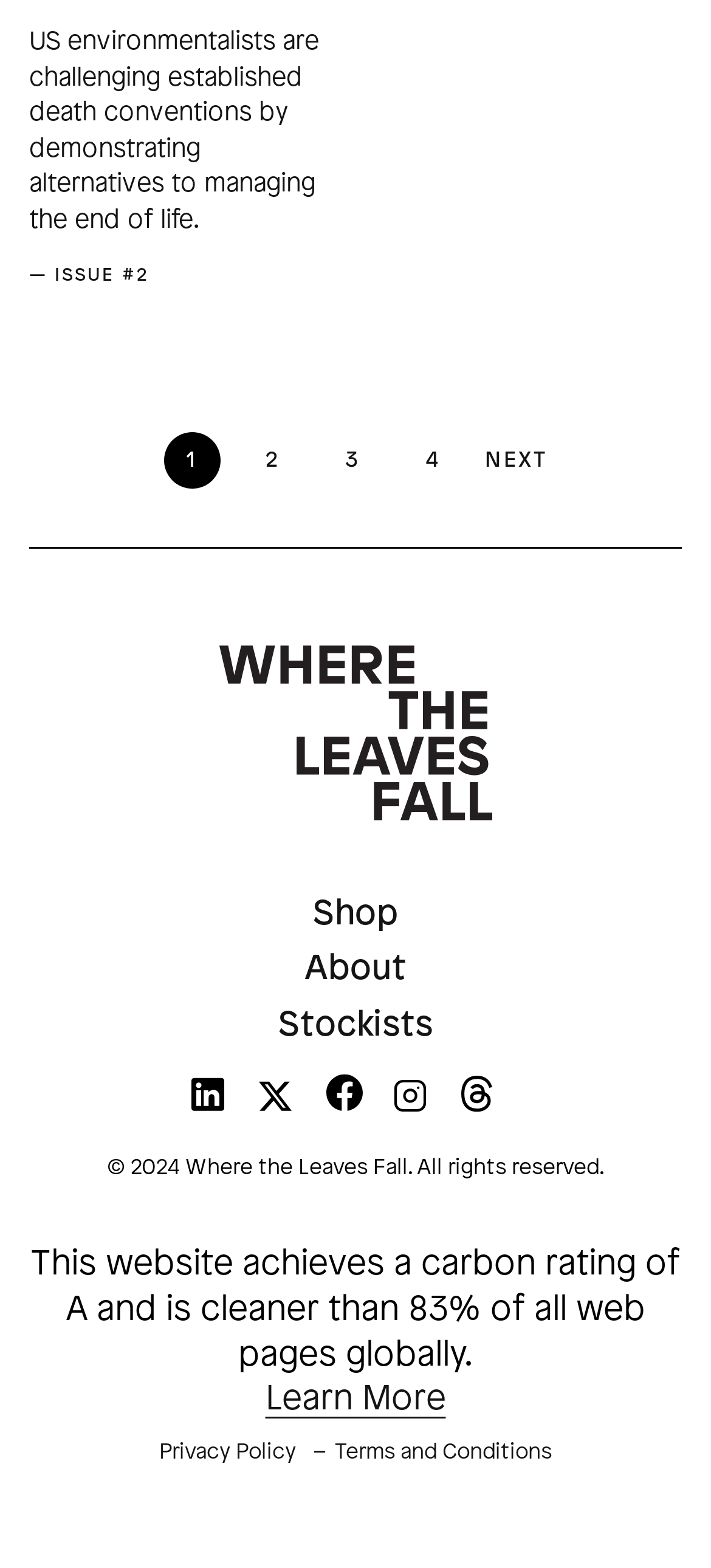Using the information in the image, give a detailed answer to the following question: What is the copyright year mentioned?

I read the StaticText element that mentions the copyright information, which includes the year 2024.